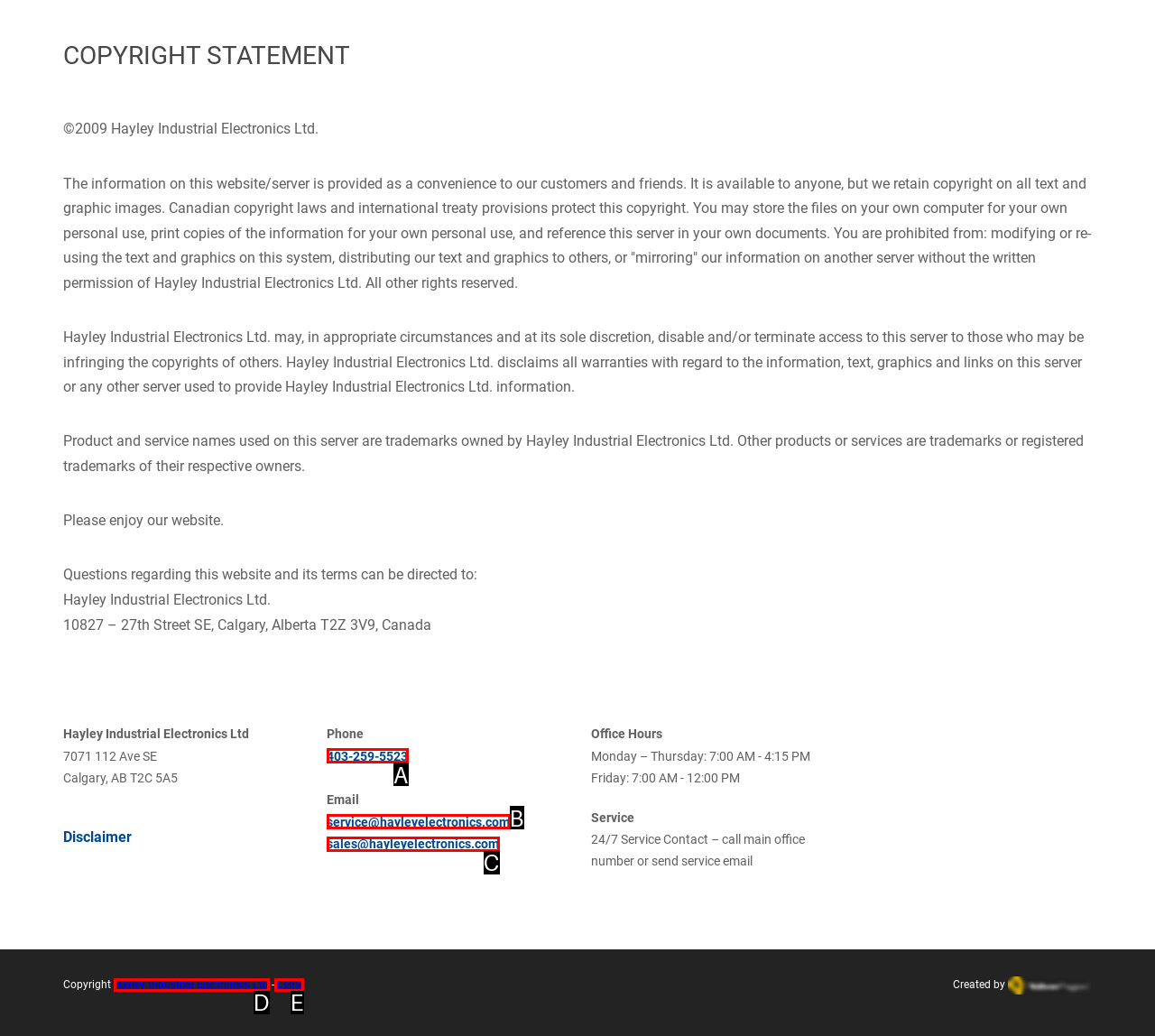Refer to the description: name="submit" value="Post Comment" and choose the option that best fits. Provide the letter of that option directly from the options.

None